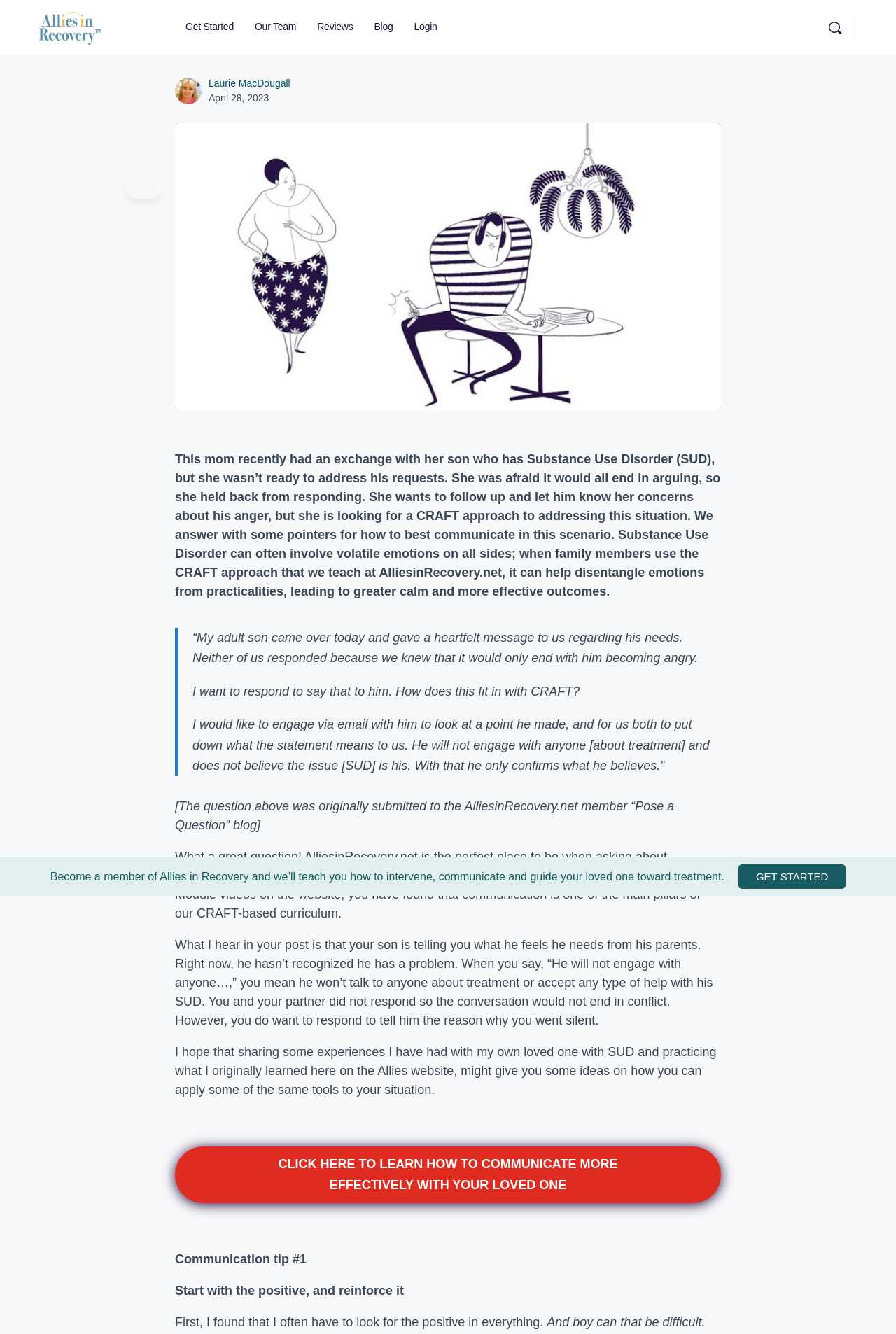What is the first communication tip mentioned on the webpage?
Please answer the question with a single word or phrase, referencing the image.

Start with the positive